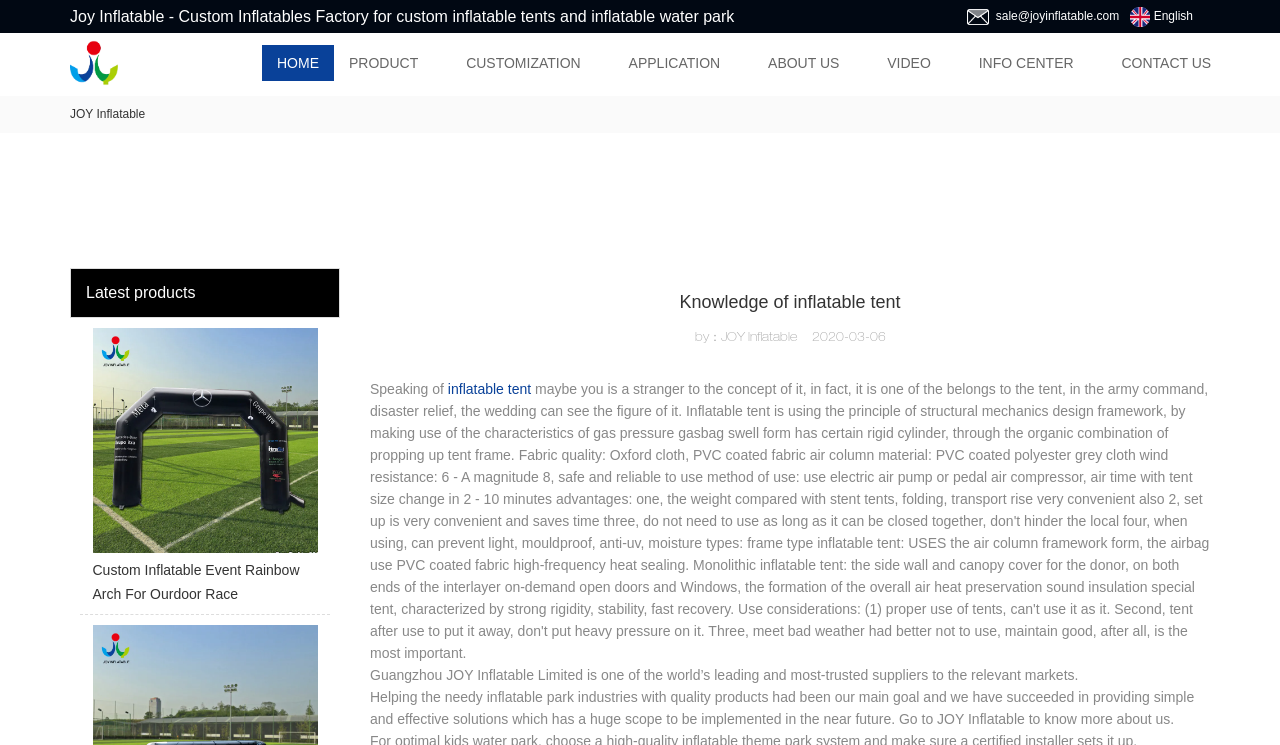Determine the bounding box coordinates of the clickable region to carry out the instruction: "Go to the ABOUT US page".

[0.588, 0.06, 0.667, 0.109]